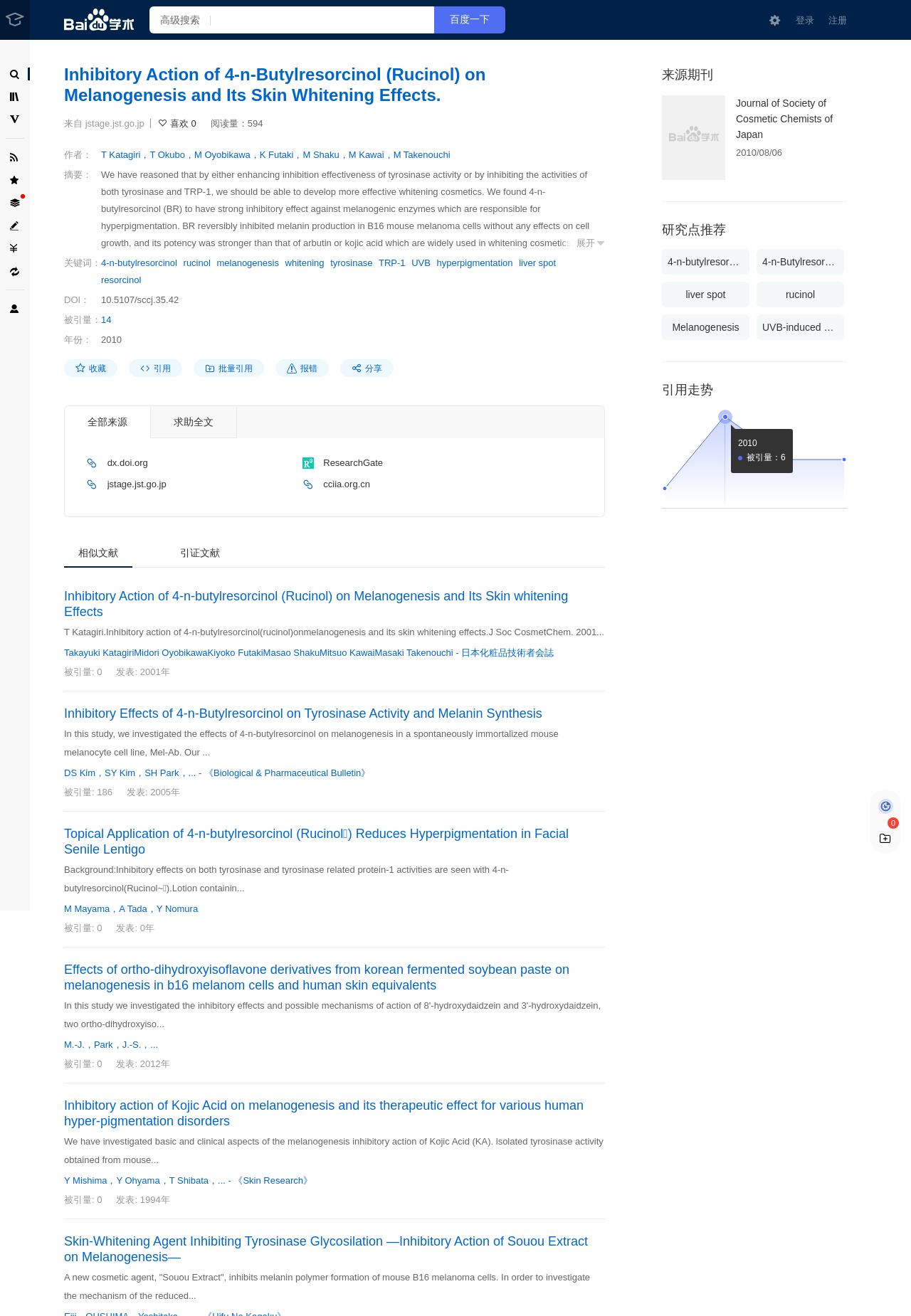Locate the bounding box coordinates of the element that should be clicked to fulfill the instruction: "download the paper".

[0.141, 0.273, 0.2, 0.286]